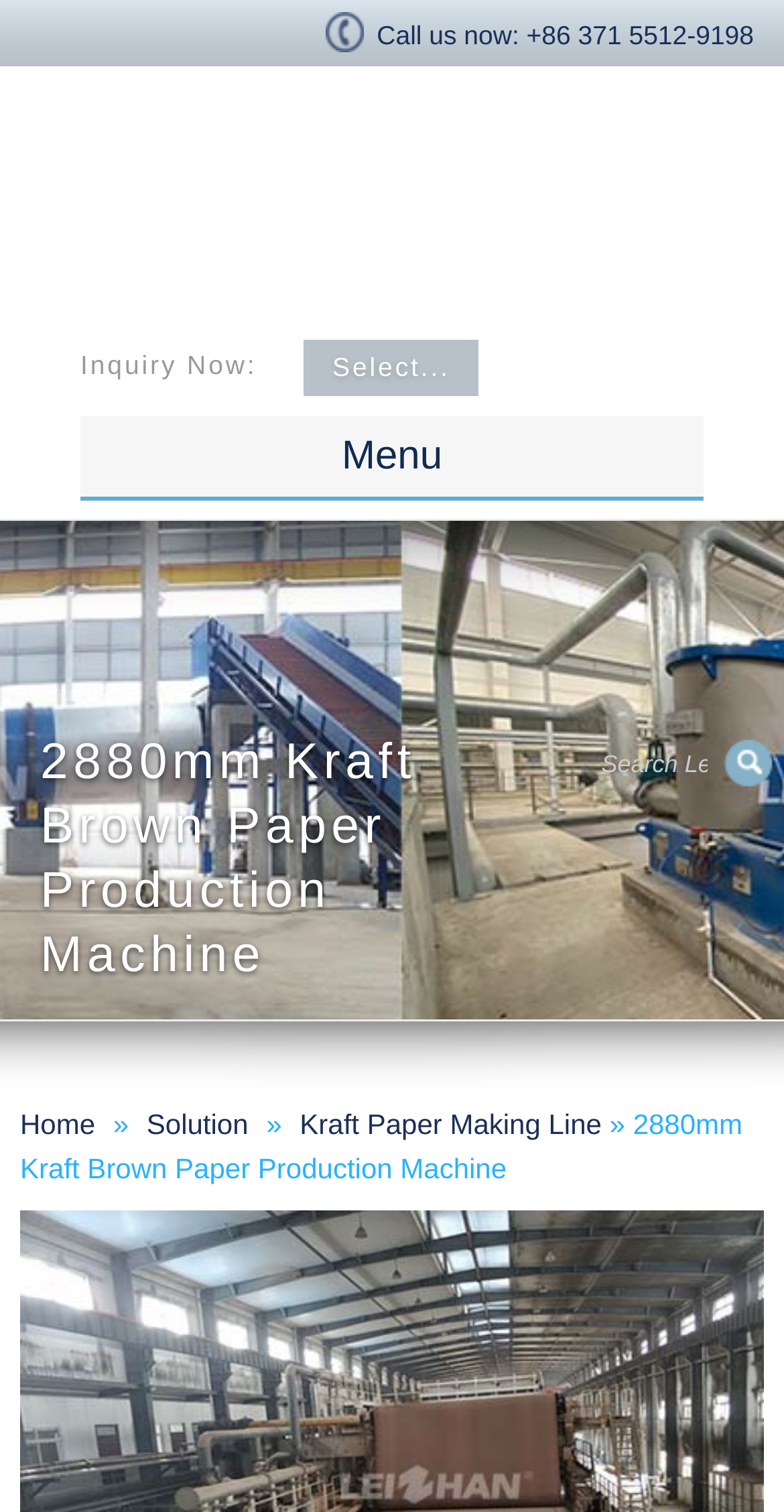Please locate the bounding box coordinates of the region I need to click to follow this instruction: "View the project case".

[0.105, 0.496, 0.895, 0.537]